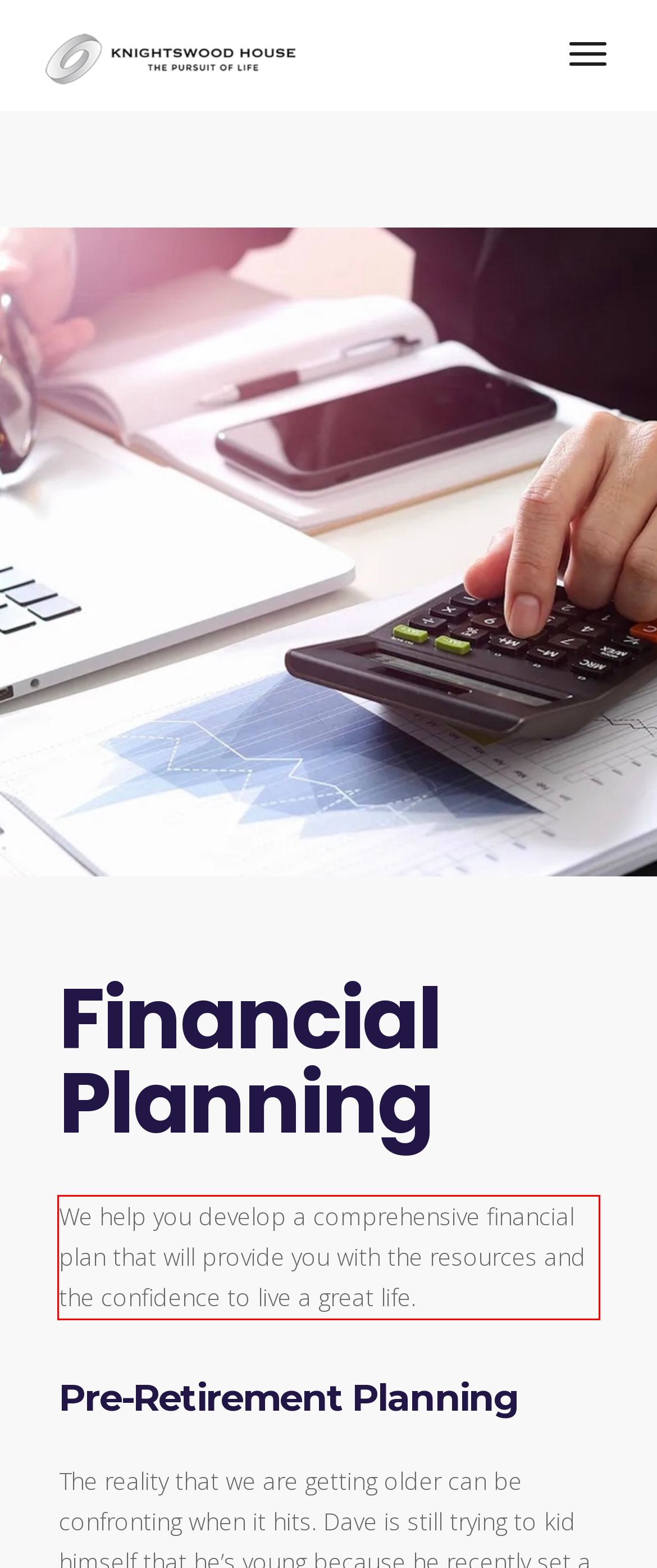View the screenshot of the webpage and identify the UI element surrounded by a red bounding box. Extract the text contained within this red bounding box.

We help you develop a comprehensive financial plan that will provide you with the resources and the confidence to live a great life.